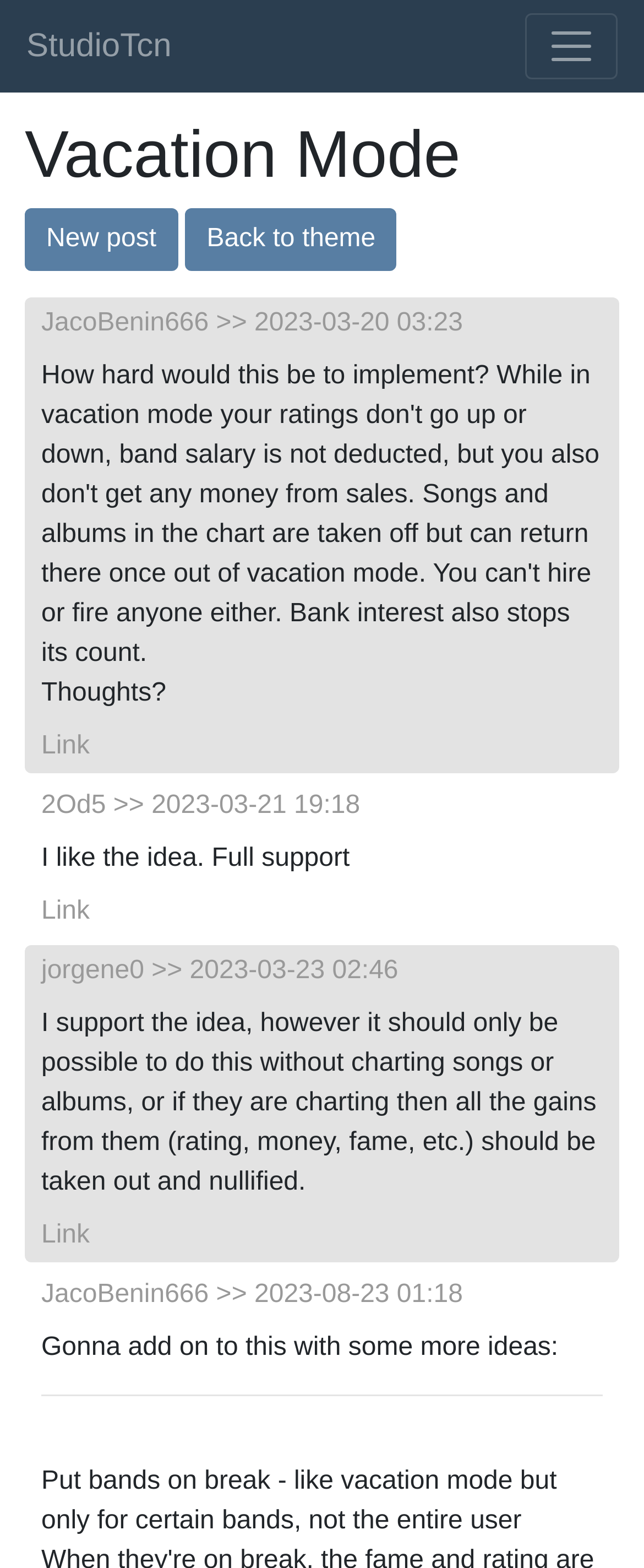What is the topic of discussion in the forum?
Look at the image and respond to the question as thoroughly as possible.

The posts on the page discuss the idea of a 'vacation mode' for bands, with users sharing their thoughts and opinions on the topic. The text 'Put bands on break - like vacation mode but only for certain bands, not the entire user' suggests that the topic of discussion is related to this idea.